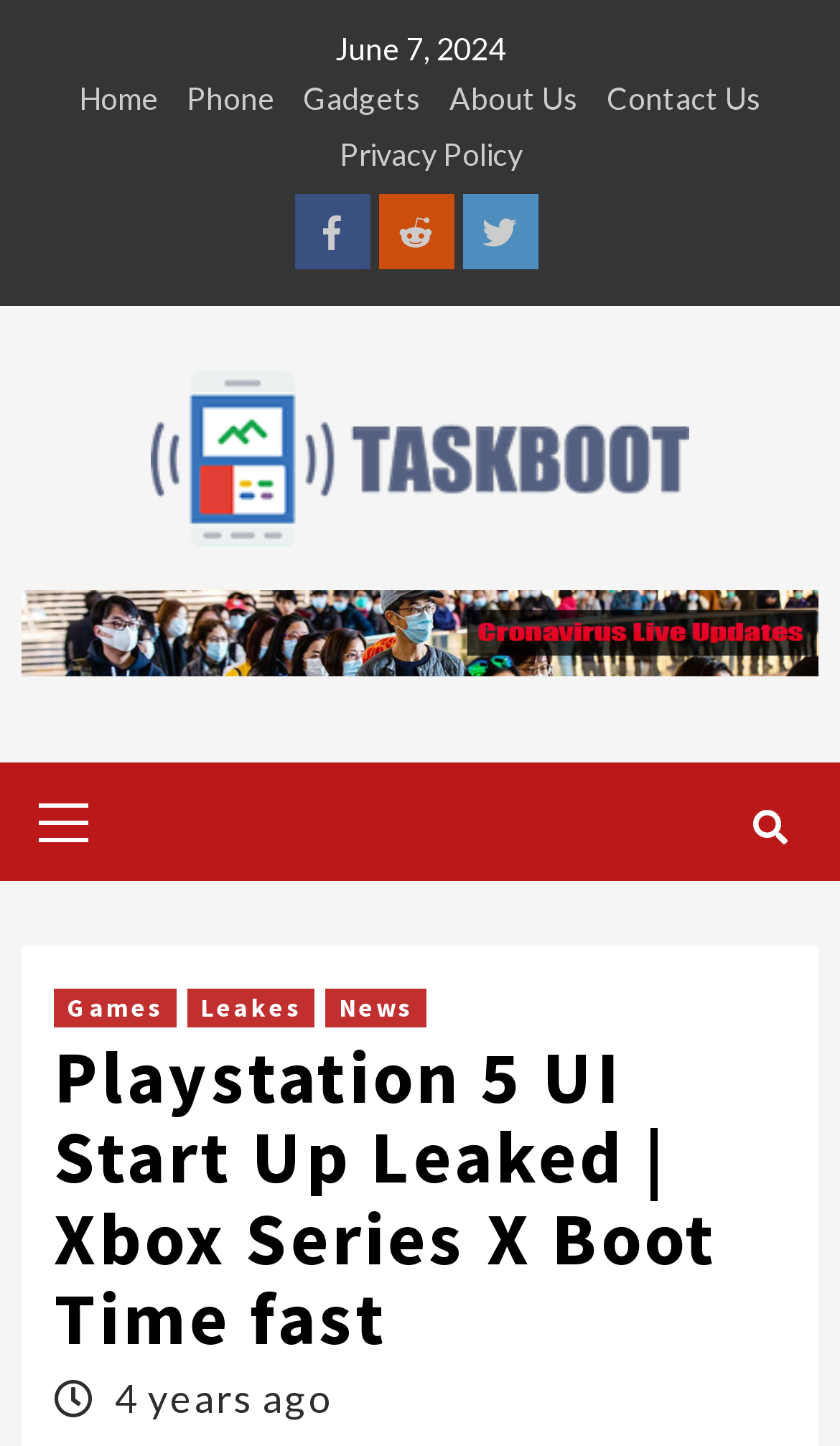Observe the image and answer the following question in detail: What is the name of the website?

I found the link 'Task Boot' at the top of the webpage, which is likely the name of the website or the brand being represented.